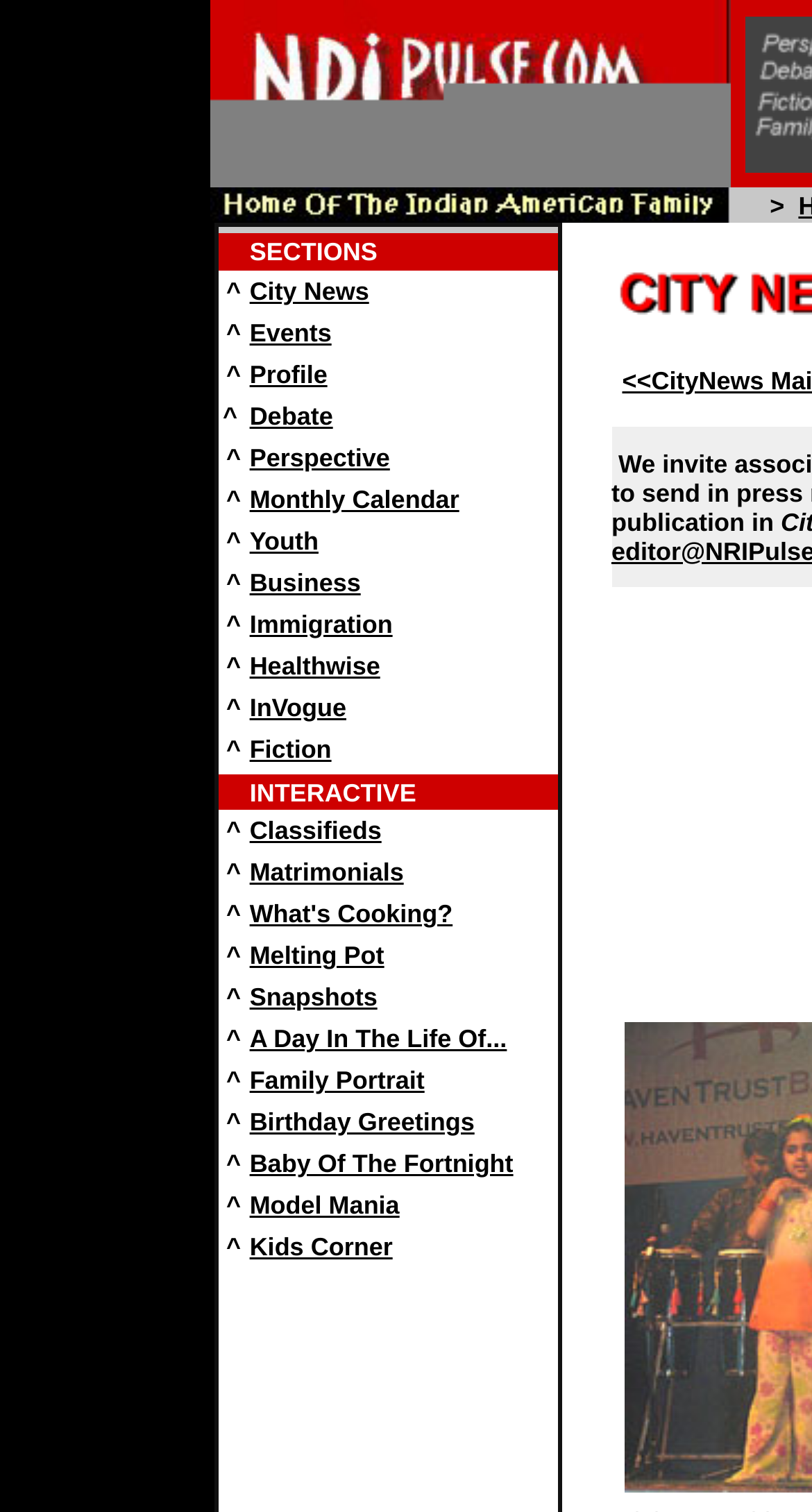Could you locate the bounding box coordinates for the section that should be clicked to accomplish this task: "Read Profile".

[0.307, 0.238, 0.403, 0.257]